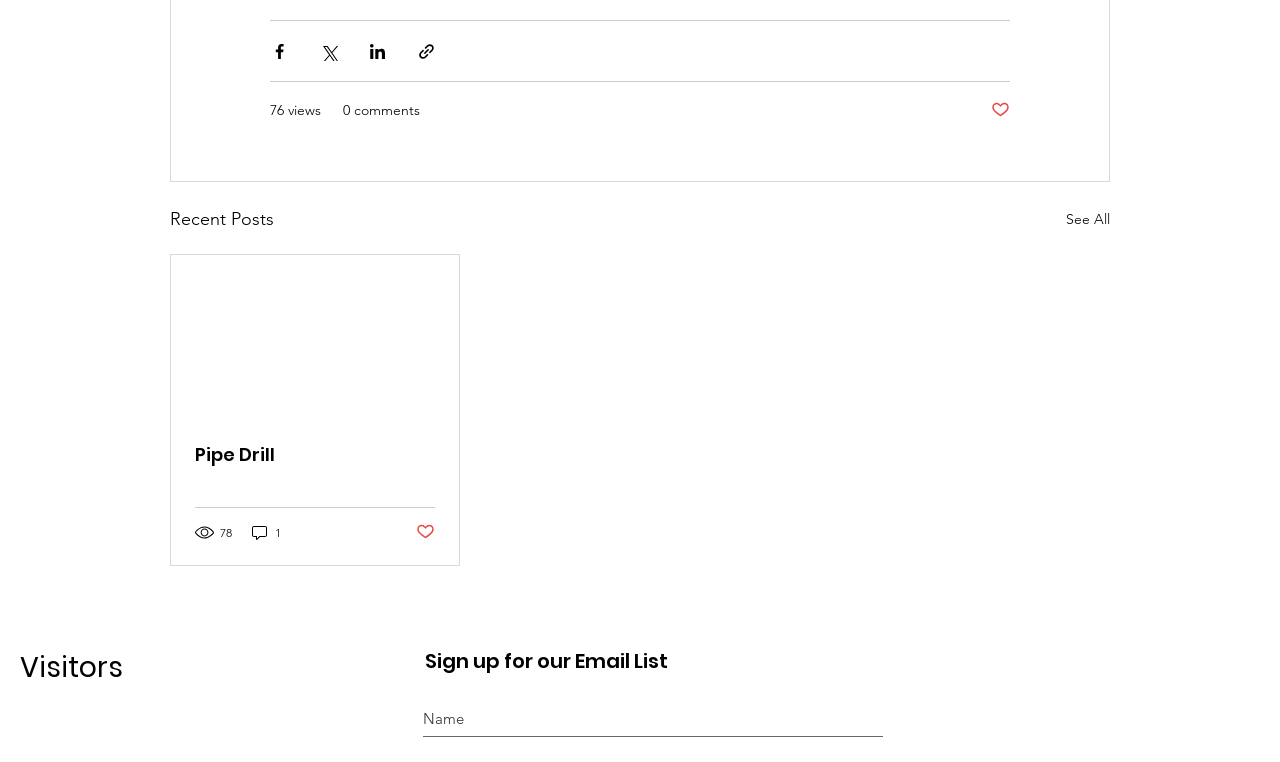Please determine the bounding box coordinates of the area that needs to be clicked to complete this task: 'View recent posts'. The coordinates must be four float numbers between 0 and 1, formatted as [left, top, right, bottom].

[0.133, 0.269, 0.214, 0.307]